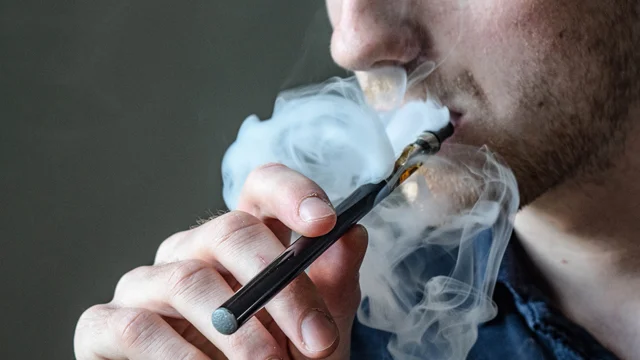Generate an elaborate caption for the image.

The image captures a close-up of a person vaping, showcasing a vape pen being held delicately between their fingers. A cloud of vapor escapes as they inhale, creating an ethereal atmosphere filled with soft wisps of smoke. This visual represents the allure of flavored ejuices, such as candy-flavored varieties that evoke nostalgic tastes reminiscent of childhood favorites. As highlighted in the surrounding context, these ejuices come in an array of sweet profiles, from traditional candy bars to unique combinations, offering enthusiasts a playful and enjoyable experience reminiscent of indulging in their favorite sweets. The image encapsulates the trend of vaping, where users explore diverse flavors that not only satisfy cravings but also create memorable sensory experiences.